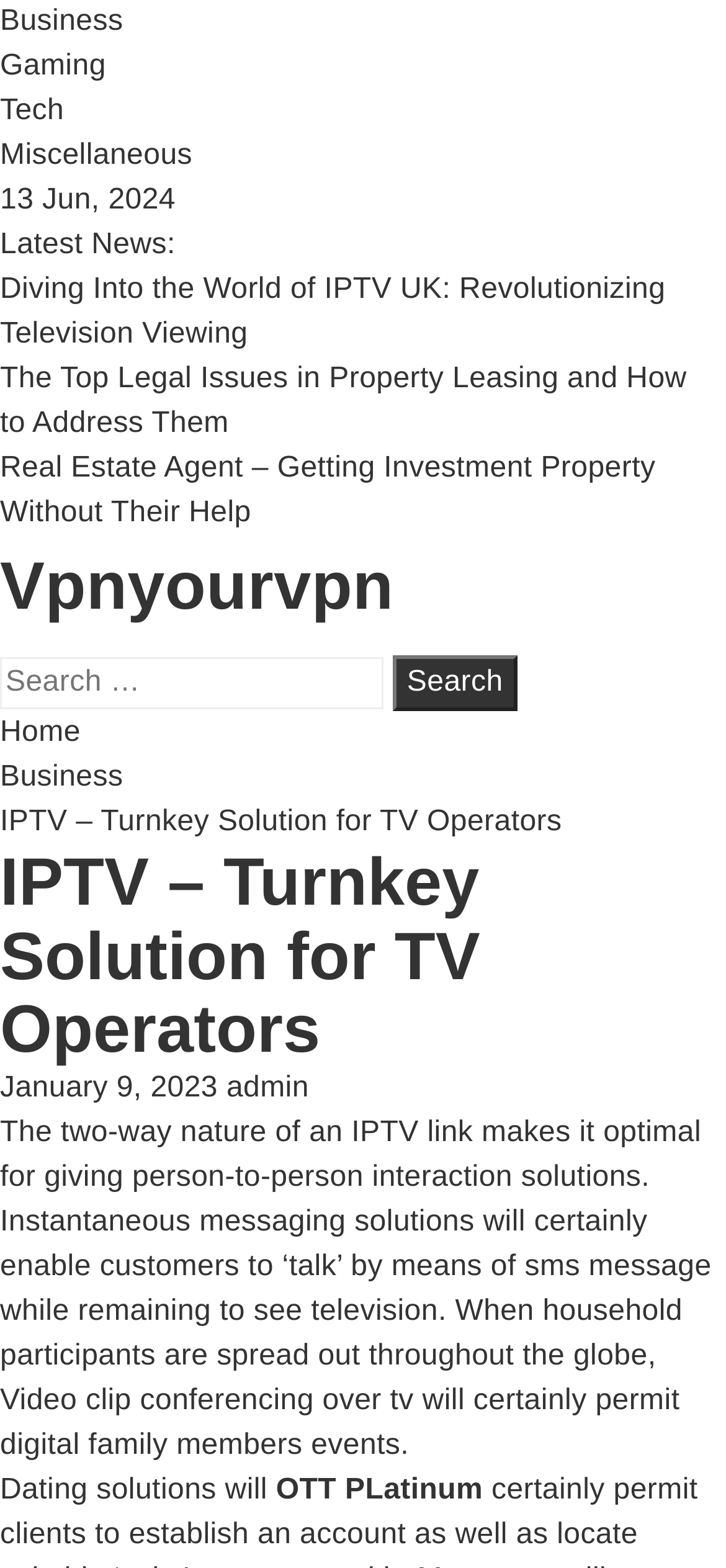Please study the image and answer the question comprehensively:
What is the name of the real estate agent?

I searched the webpage and did not find any information about a specific real estate agent, only an article titled 'Real Estate Agent – Getting Investment Property Without Their Help'.